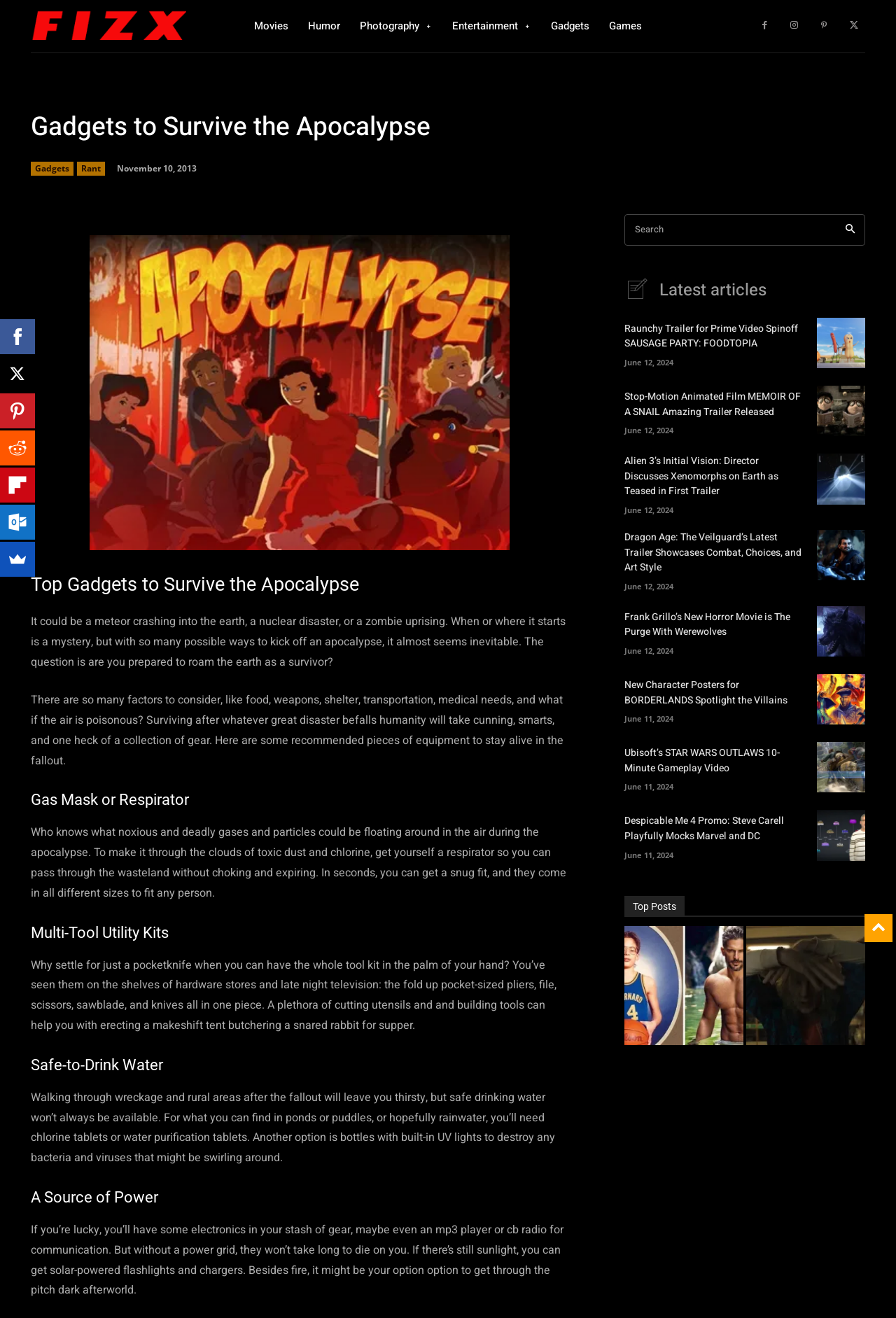Based on the image, please respond to the question with as much detail as possible:
What is the purpose of a source of power?

The purpose of a source of power is to power devices, such as electronics, in a world without a power grid, as mentioned in the section 'A Source of Power' which explains that solar-powered flashlights and chargers can be used to power devices in the absence of a power grid.